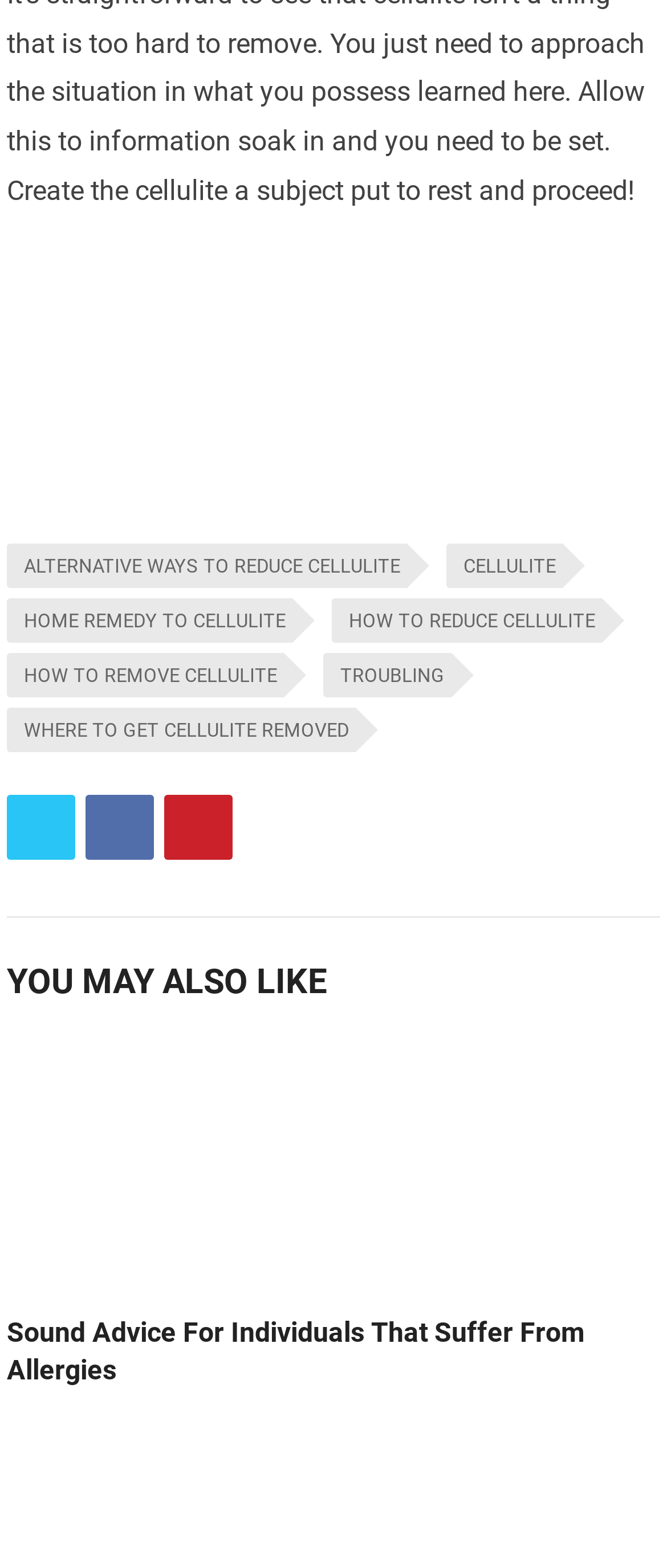What social media platforms are available?
Provide an in-depth answer to the question, covering all aspects.

The social media platforms are listed at the bottom of the page, with links to Twitter, Facebook, and Pinterest, each accompanied by an image of their respective logos.